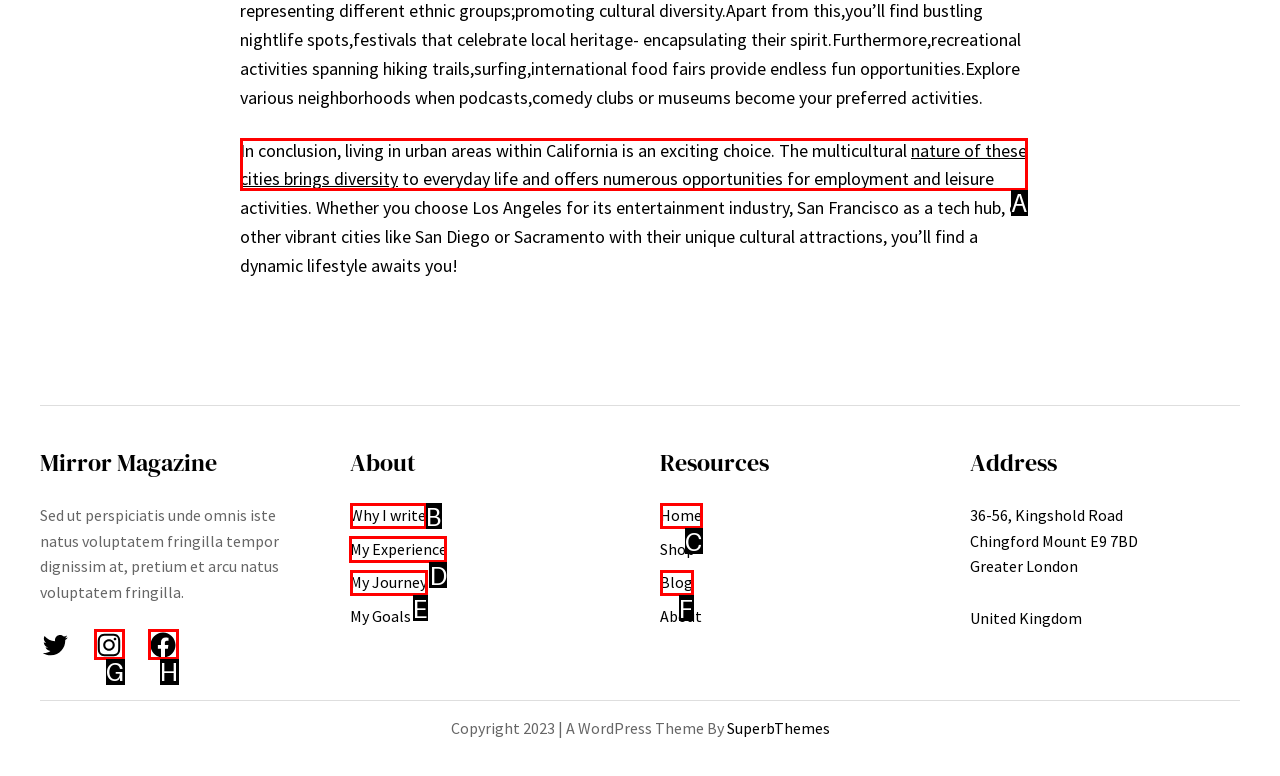Tell me the letter of the UI element I should click to accomplish the task: Read about the author's experience based on the choices provided in the screenshot.

D